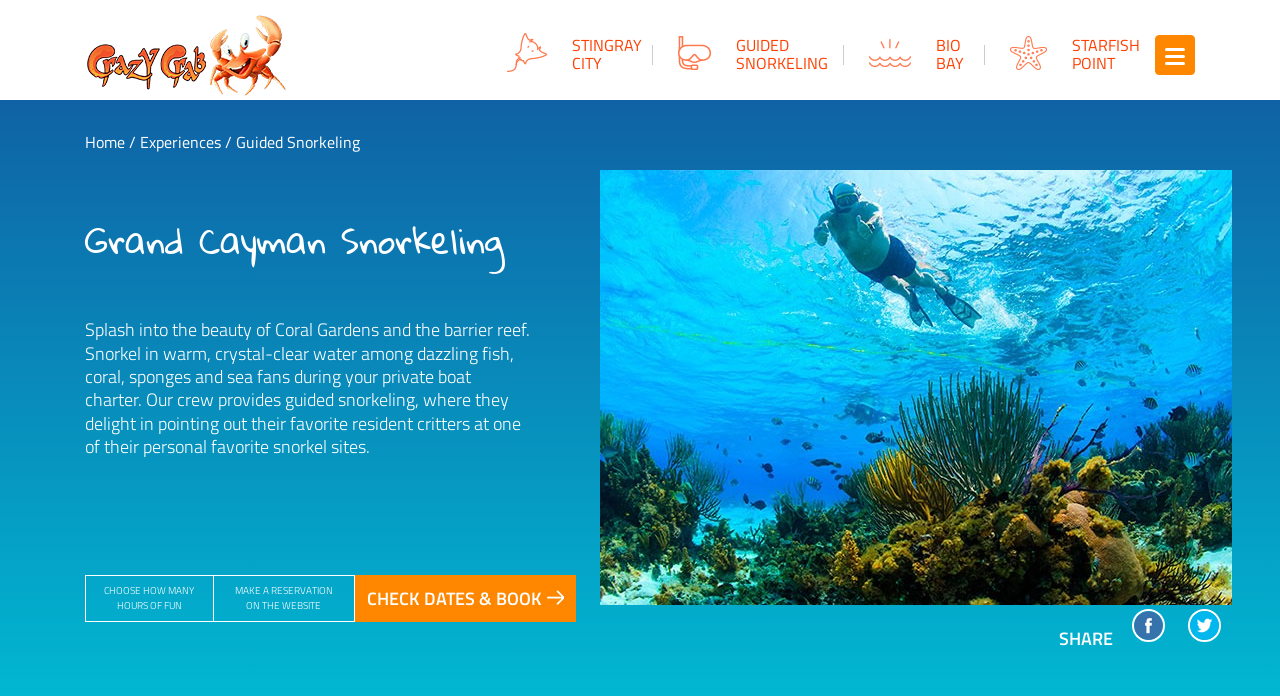Specify the bounding box coordinates of the area that needs to be clicked to achieve the following instruction: "Read the article about Peak Tramways".

None